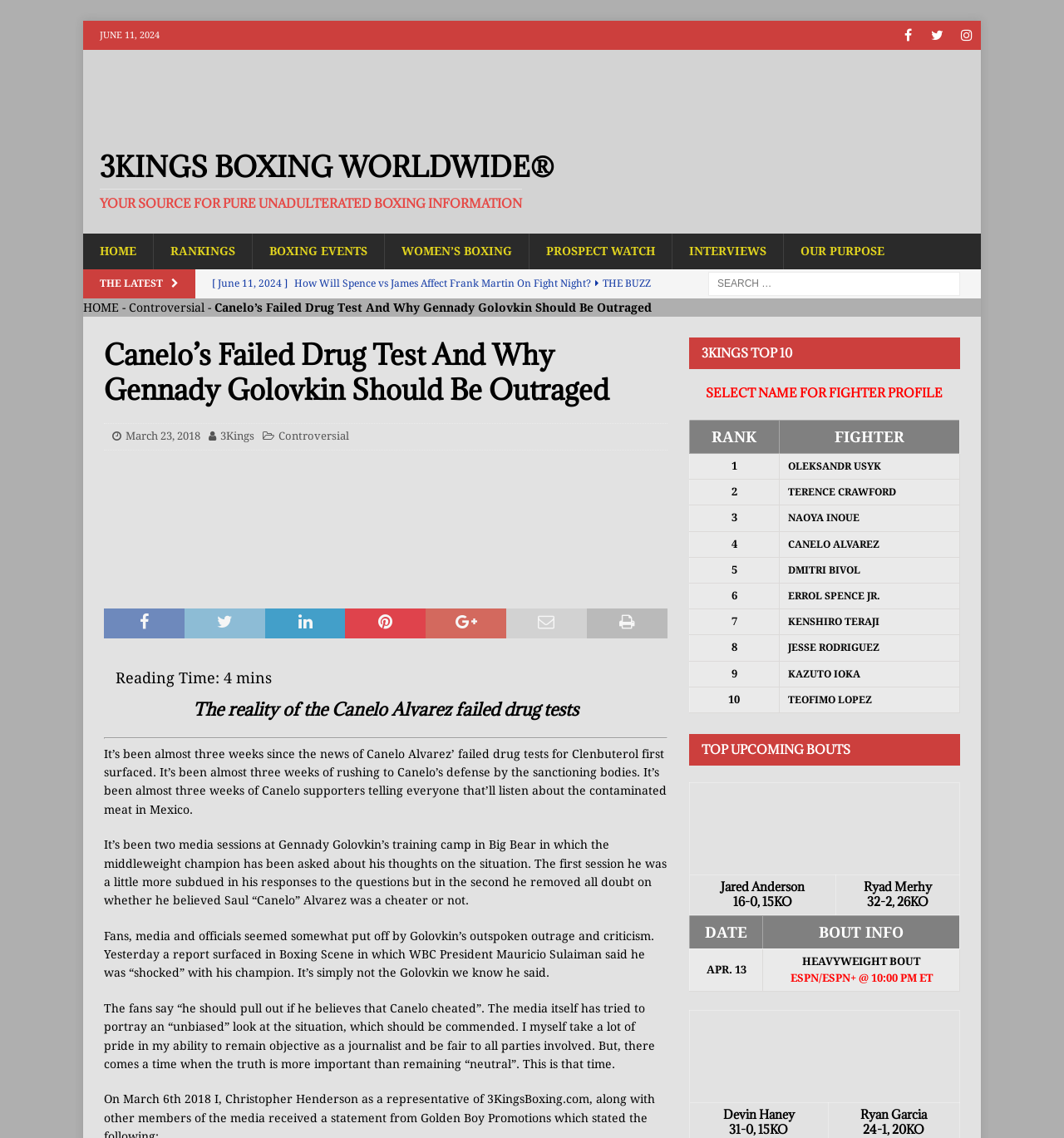Based on the image, provide a detailed and complete answer to the question: 
What is the topic of the article?

The topic of the article can be inferred from the title of the article, which is 'Canelo's Failed Drug Test And Why Gennady Golovkin Should Be Outraged'. The article is discussing Canelo Alvarez's failed drug test and its implications.